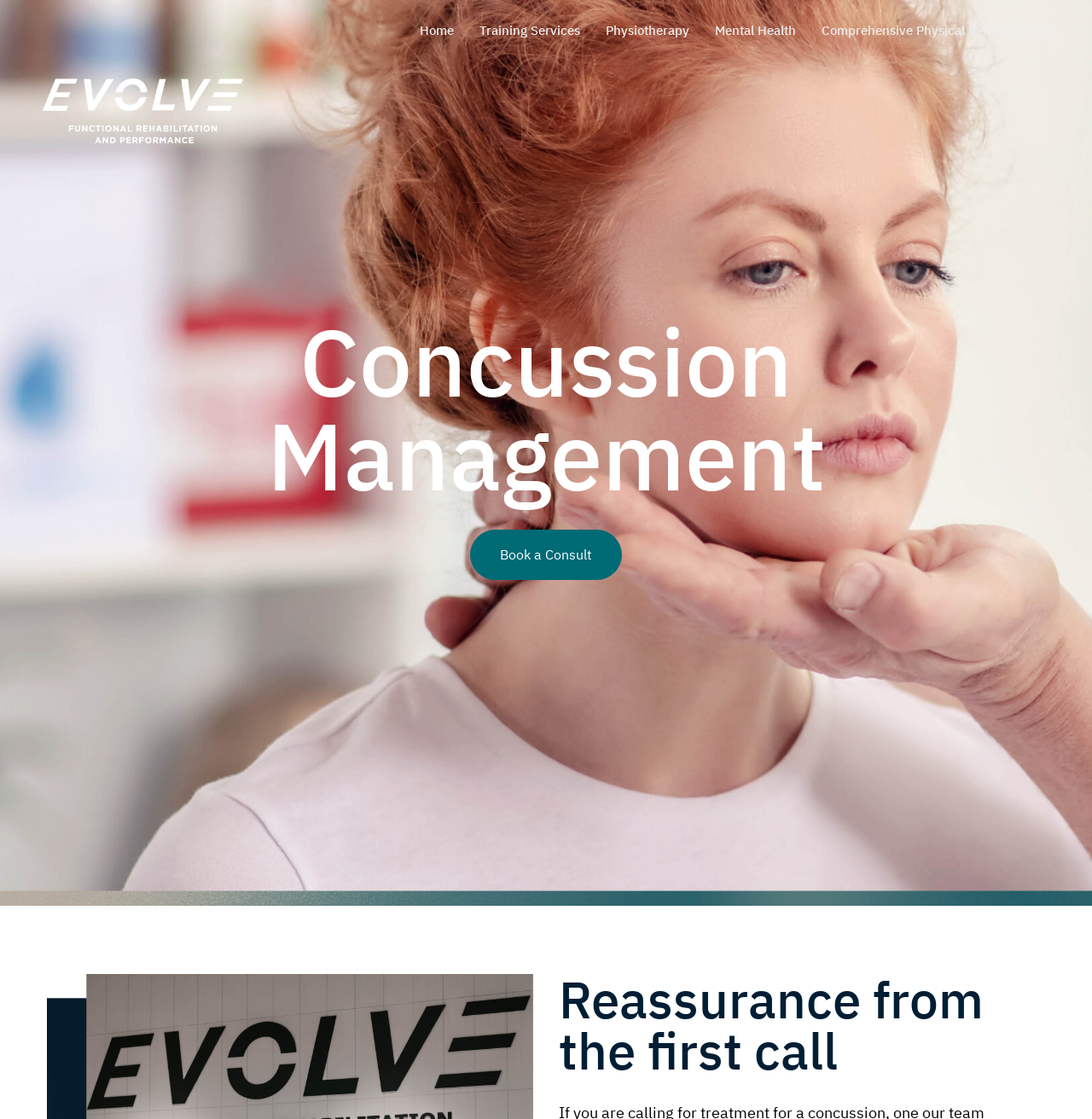Find the bounding box coordinates for the UI element whose description is: "Comprehensive Physical Rehabilitation". The coordinates should be four float numbers between 0 and 1, in the format [left, top, right, bottom].

[0.752, 0.017, 0.961, 0.035]